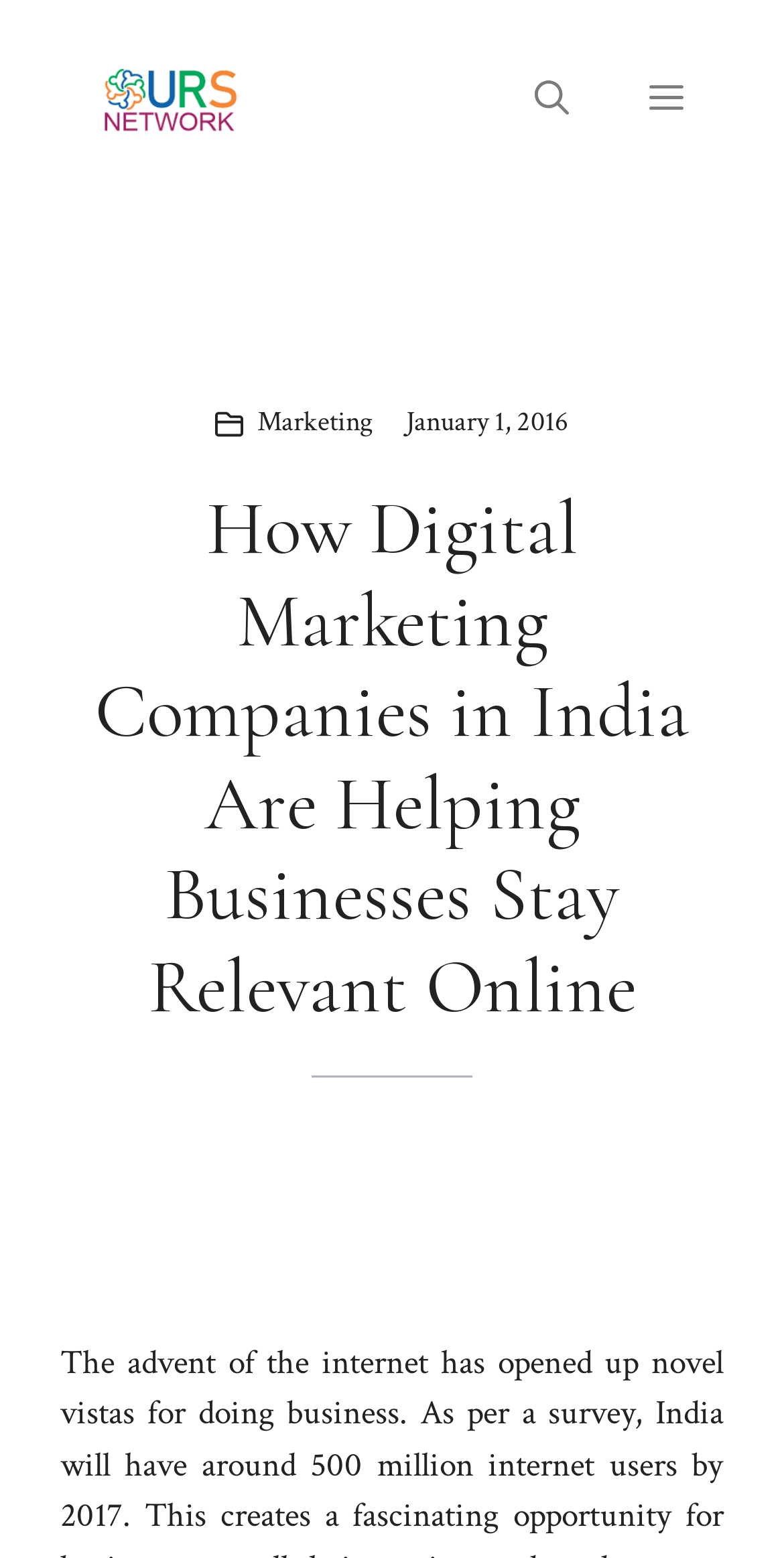What is the category of the article?
Please provide a full and detailed response to the question.

I determined the answer by looking at the link element next to the image, which has the text 'Marketing'.